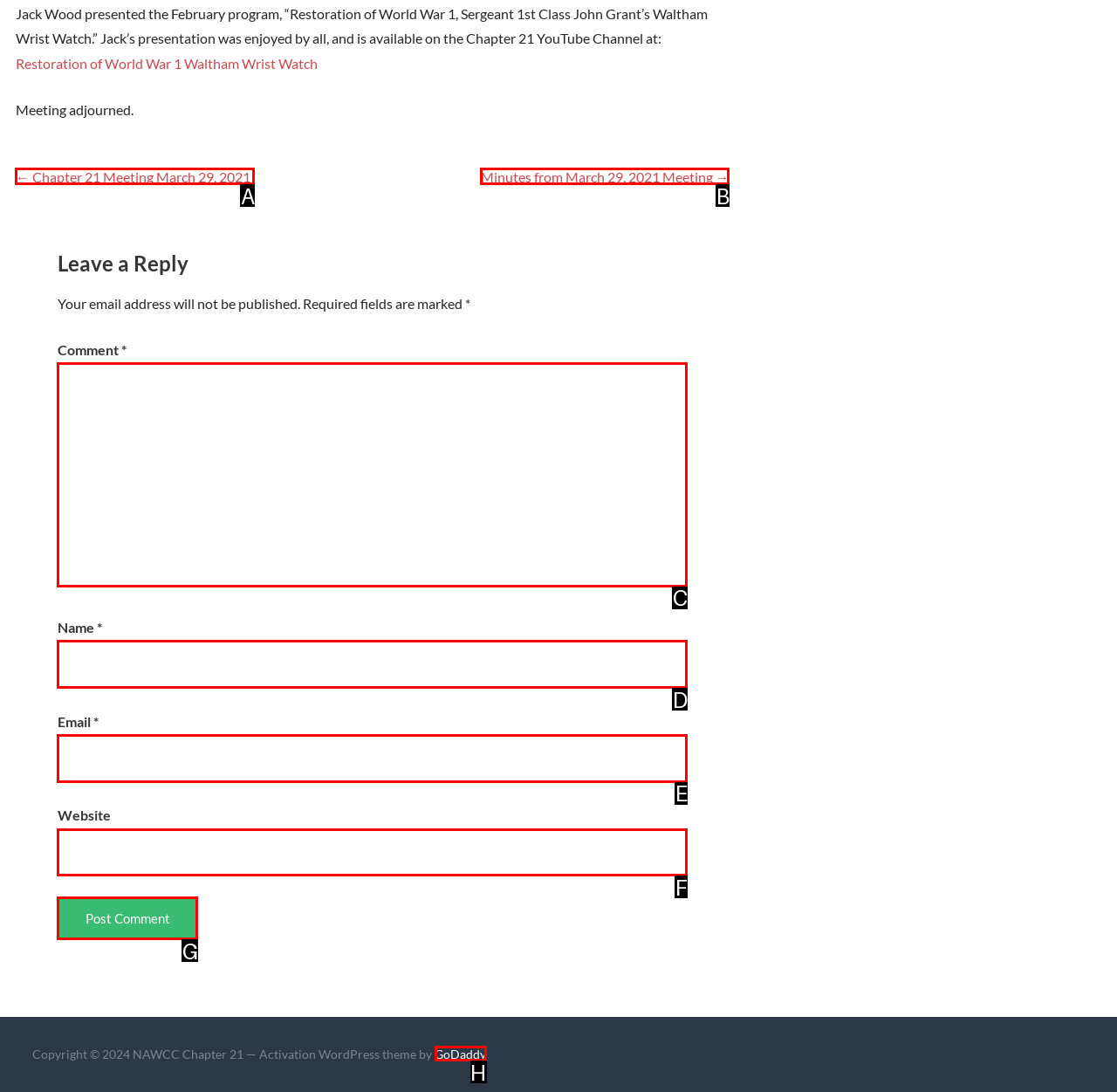Tell me which one HTML element best matches the description: name="submit" value="Post Comment" Answer with the option's letter from the given choices directly.

G